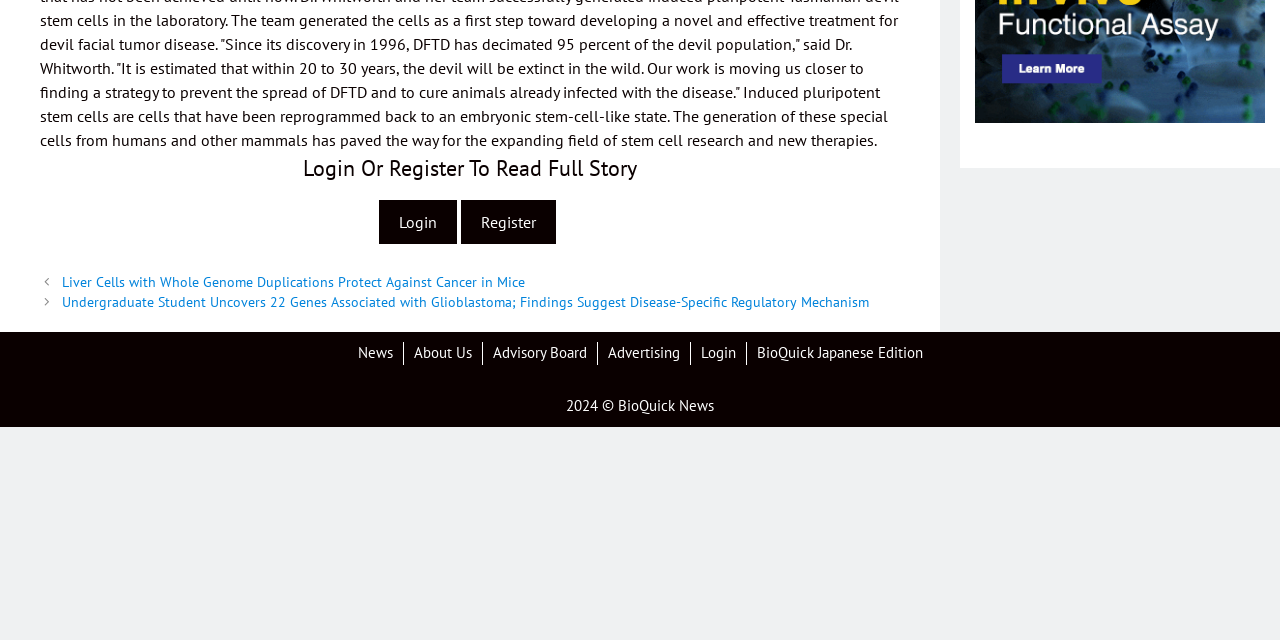Bounding box coordinates are specified in the format (top-left x, top-left y, bottom-right x, bottom-right y). All values are floating point numbers bounded between 0 and 1. Please provide the bounding box coordinate of the region this sentence describes: BioQuick Japanese Edition

[0.591, 0.537, 0.721, 0.566]